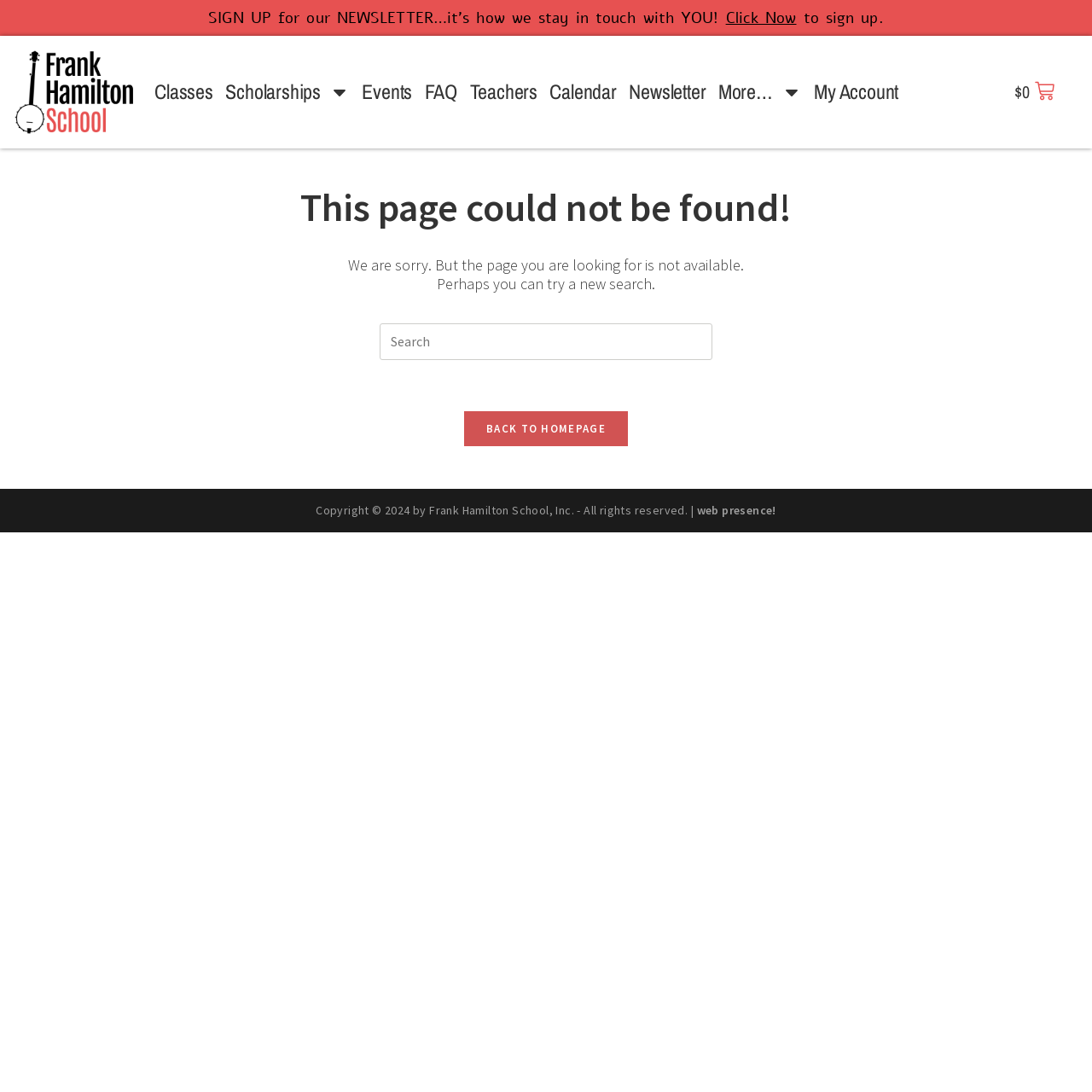Provide a short answer to the following question with just one word or phrase: How many main navigation links are there?

8